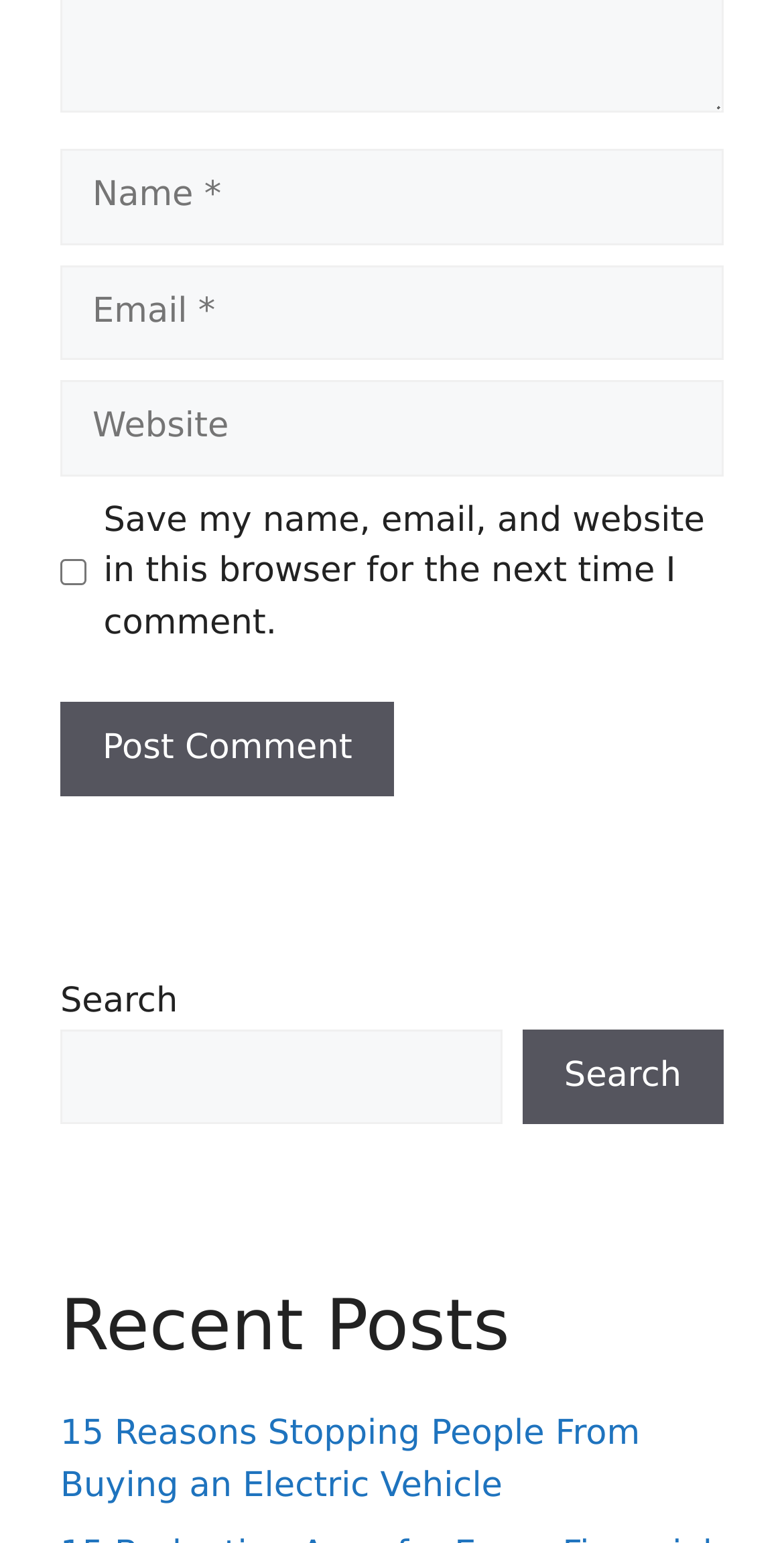Show the bounding box coordinates of the region that should be clicked to follow the instruction: "Enter your name."

[0.077, 0.097, 0.923, 0.159]